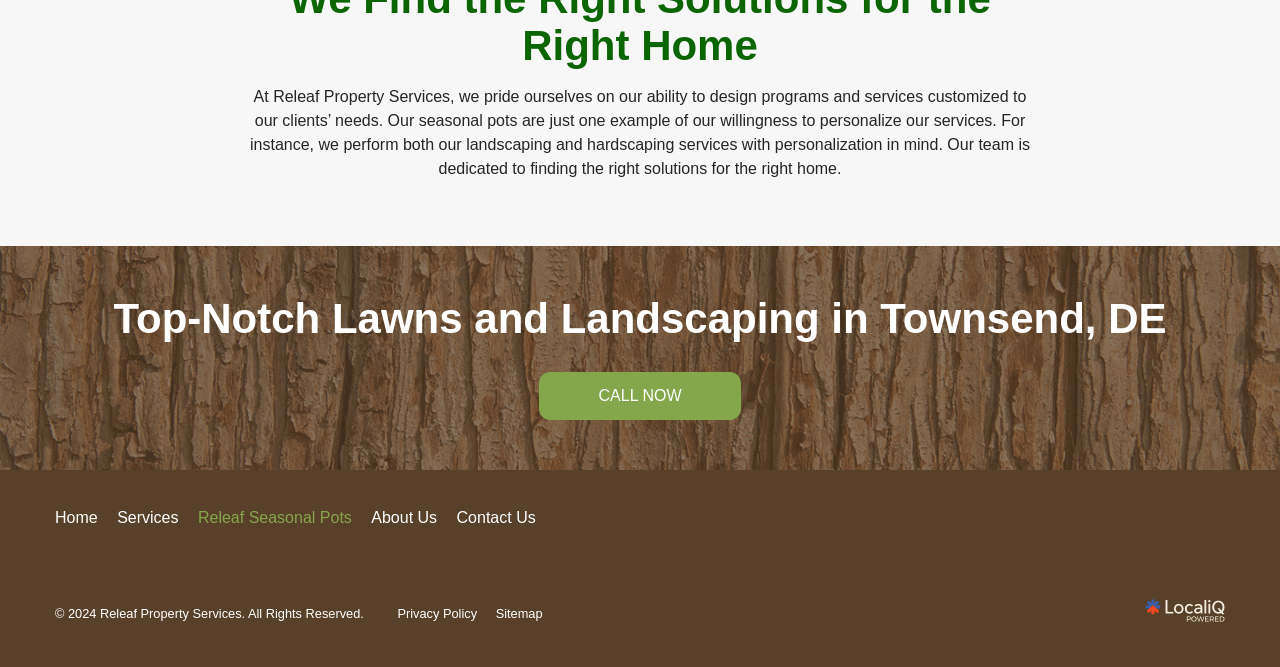What services does the company offer?
Carefully examine the image and provide a detailed answer to the question.

The main heading of the webpage says 'Top-Notch Lawns and Landscaping in Townsend, DE', indicating that the company offers lawns and landscaping services in Townsend, DE.